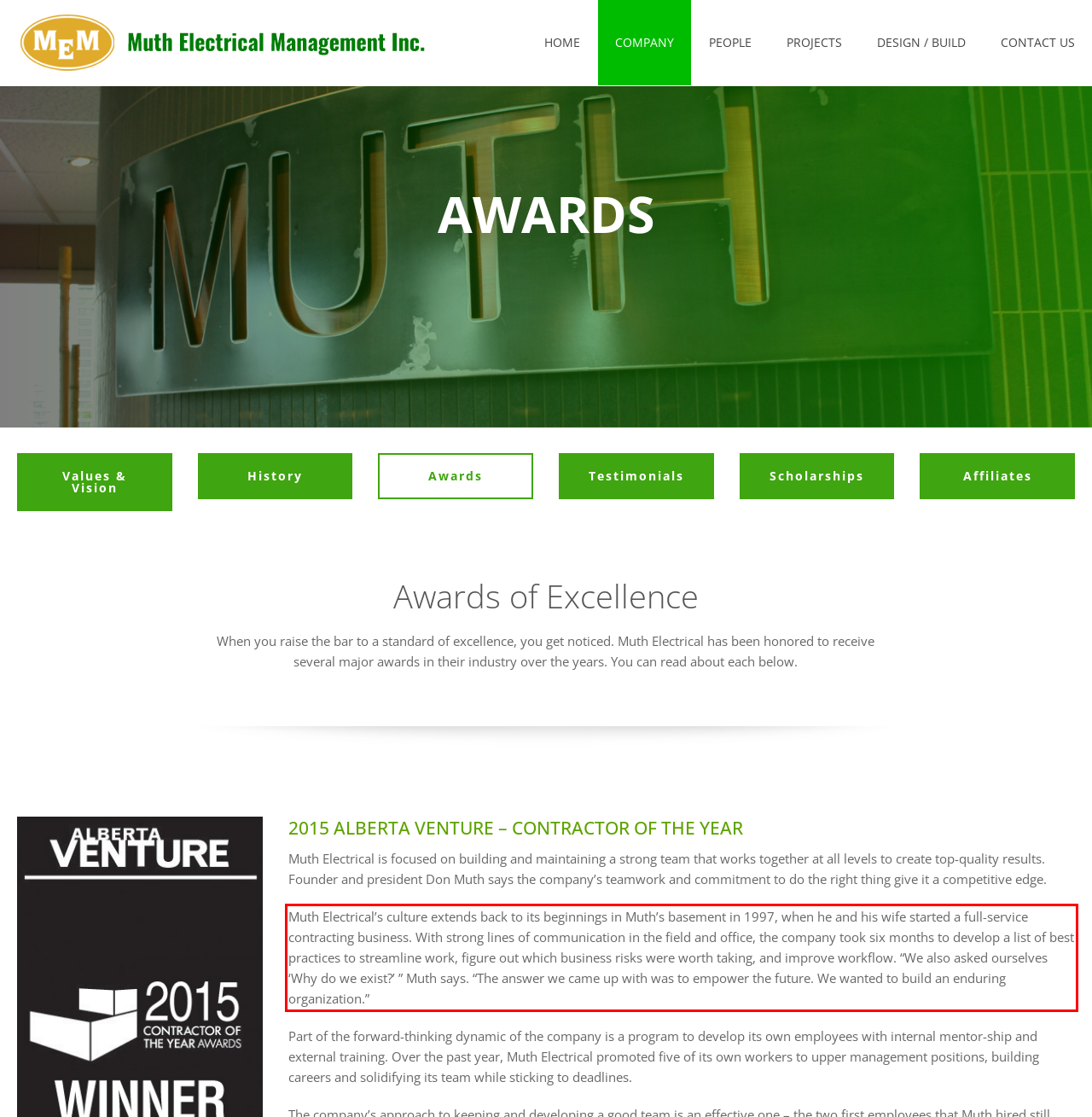Please identify the text within the red rectangular bounding box in the provided webpage screenshot.

Muth Electrical’s culture extends back to its beginnings in Muth’s basement in 1997, when he and his wife started a full-service contracting business. With strong lines of communication in the field and office, the company took six months to develop a list of best practices to streamline work, figure out which business risks were worth taking, and improve workflow. “We also asked ourselves ‘Why do we exist?’ ” Muth says. “The answer we came up with was to empower the future. We wanted to build an enduring organization.”